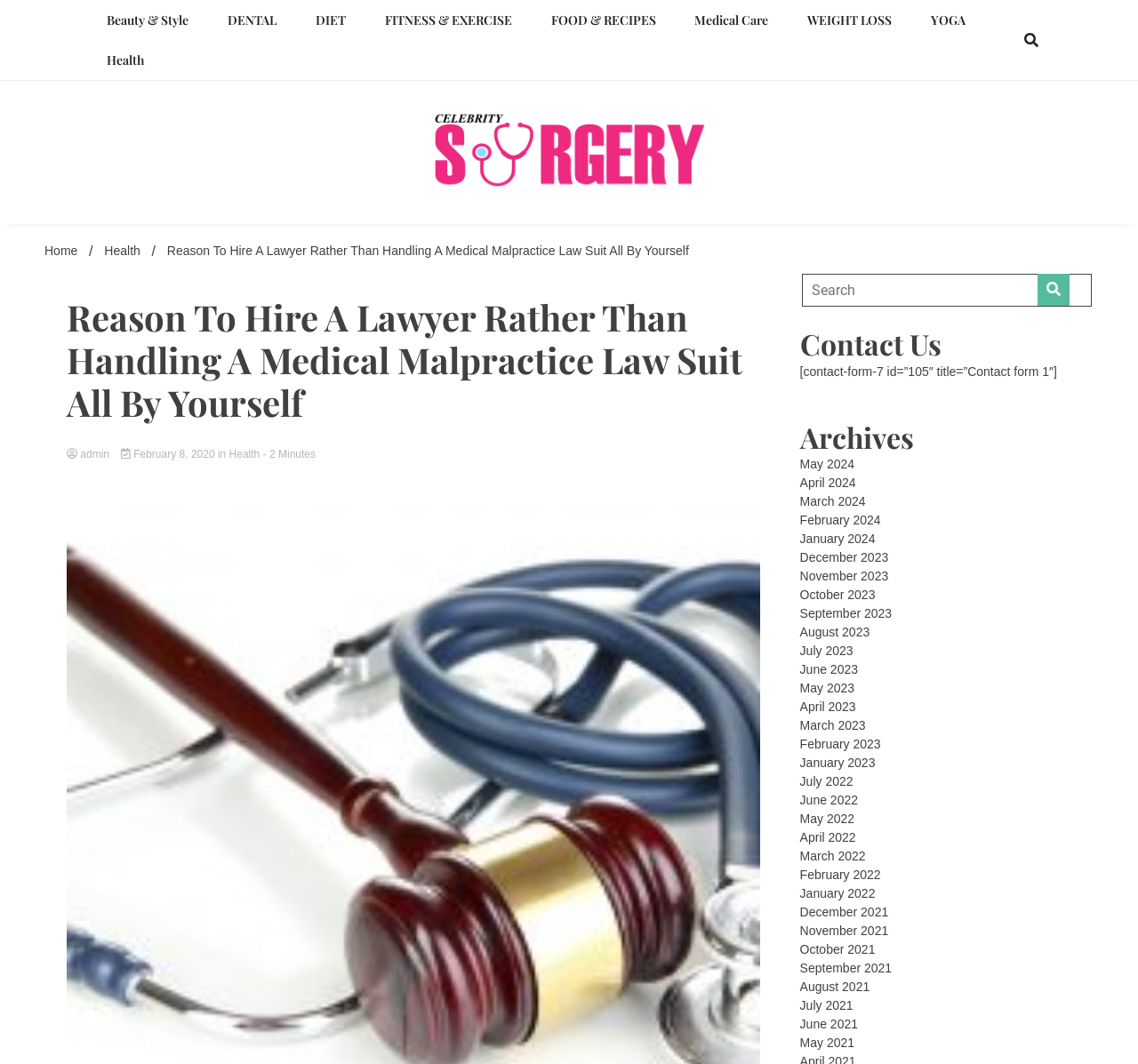Present a detailed account of what is displayed on the webpage.

This webpage is about medical malpractice and the importance of hiring a lawyer to handle such cases. At the top, there are several links to different categories, including "Beauty & Style", "DENTAL", "DIET", "FITNESS & EXERCISE", "FOOD & RECIPES", "Medical Care", "WEIGHT LOSS", and "YOGA". Below these links, there is a button and a link to "Health".

The main content of the webpage is divided into two sections. On the left, there is a heading "Celebrity Surgery" with an image and a link to the same title. Below this, there is a static text "Health Tips and Information". On the right, there is a navigation section with breadcrumbs, showing the path "Home / Health / Reason To Hire A Lawyer Rather Than Handling A Medical Malpractice Law Suit All By Yourself".

Below the navigation section, there is a heading with the same title as the webpage, followed by a link to "admin", a date "February 8, 2020", a link to "Health", and a generic element showing the estimated reading time of the article, which is 2 minutes.

Further down, there is a search box with a button, a heading "Contact Us" with a contact form, a heading "Archives" with links to various months and years, ranging from May 2024 to July 2021.